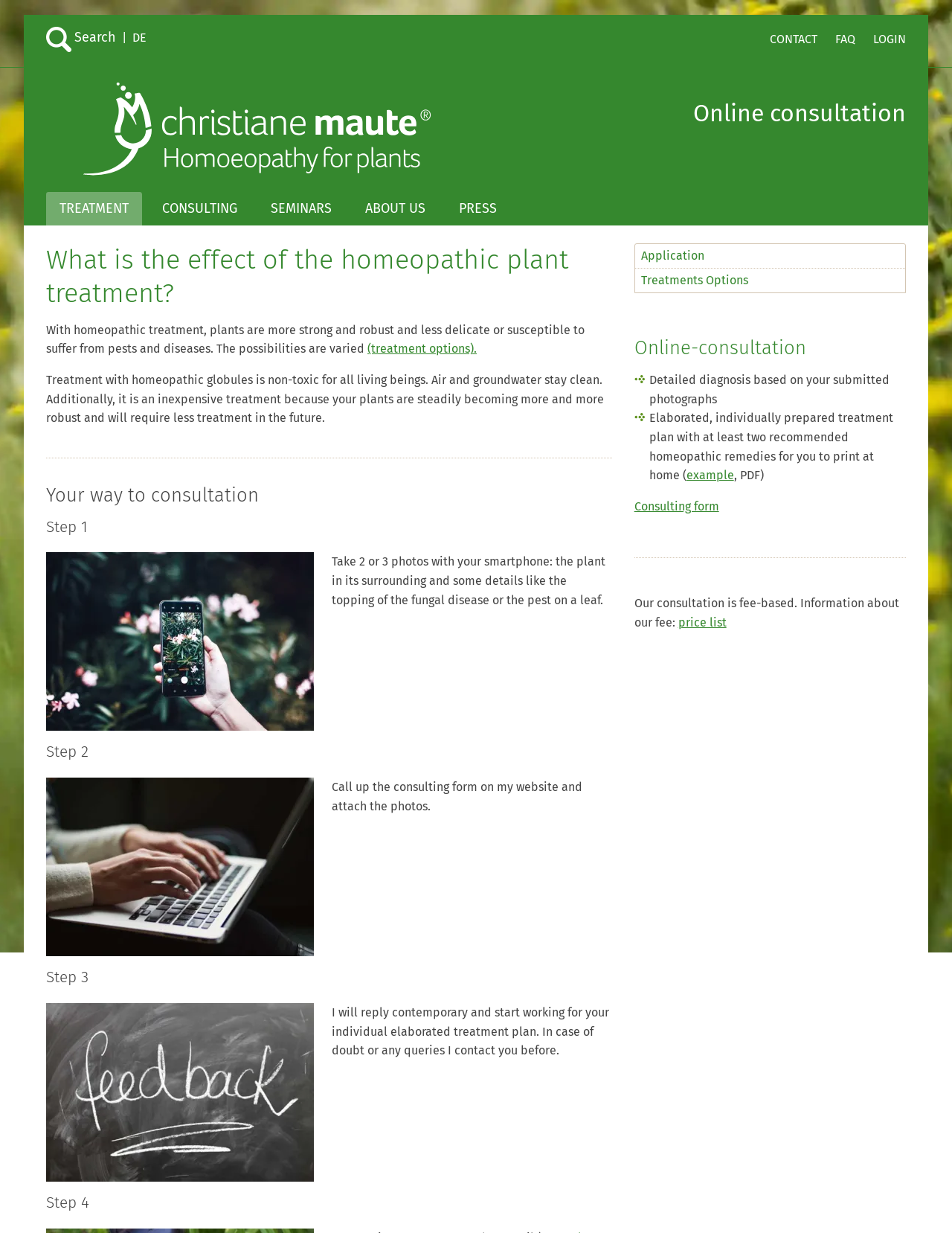Please find the bounding box coordinates of the element's region to be clicked to carry out this instruction: "Login to the website".

[0.917, 0.026, 0.952, 0.037]